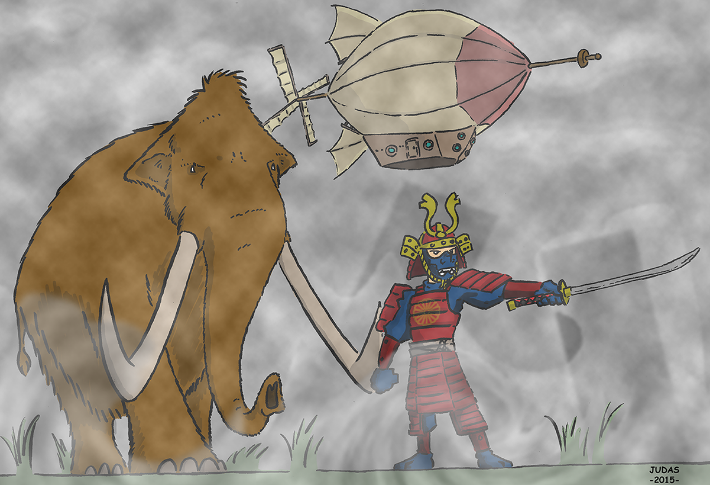Provide a comprehensive description of the image.

The image depicts a fascinating and imaginative confrontation set in a misty, surreal landscape. On the left, a large, woolly mammoth towers over the scene, its massive frame and characteristic long tusks prominently featured. On the right stands a samurai, clad in ornate armor that combines traditional elements with a vibrant color palette, which includes red and blue accents. He wields a katana, poised as if ready for battle. Above the mammoth, a whimsical airship drifts, adding a steampunk flair to the scene. This unique blend of historical and fantastical elements evokes a sense of adventure and intrigue, sparking the imagination about the story behind this cross-time encounter. The artwork is titled "Cross-Time Adventure Samurai" and was created by the artist Judas in 2015.